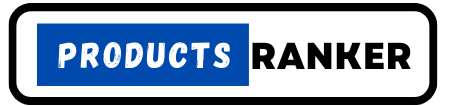What is the color of the border?
Carefully examine the image and provide a detailed answer to the question.

The color of the border is black because the caption describes the button as being framed by a sleek black border, which suggests that the border is a distinct feature of the image.